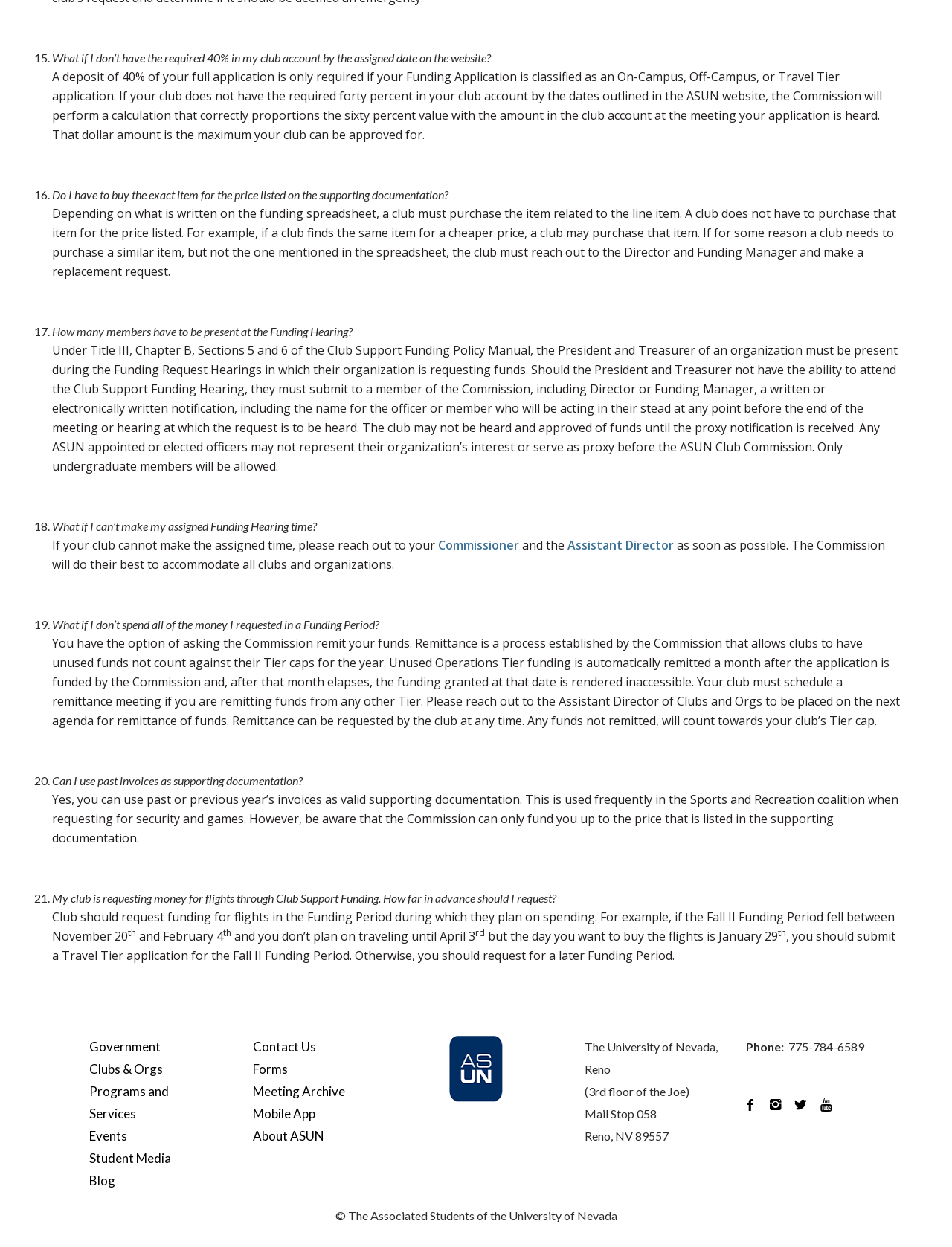Specify the bounding box coordinates of the area that needs to be clicked to achieve the following instruction: "Click the 'Government' link".

[0.094, 0.833, 0.169, 0.846]